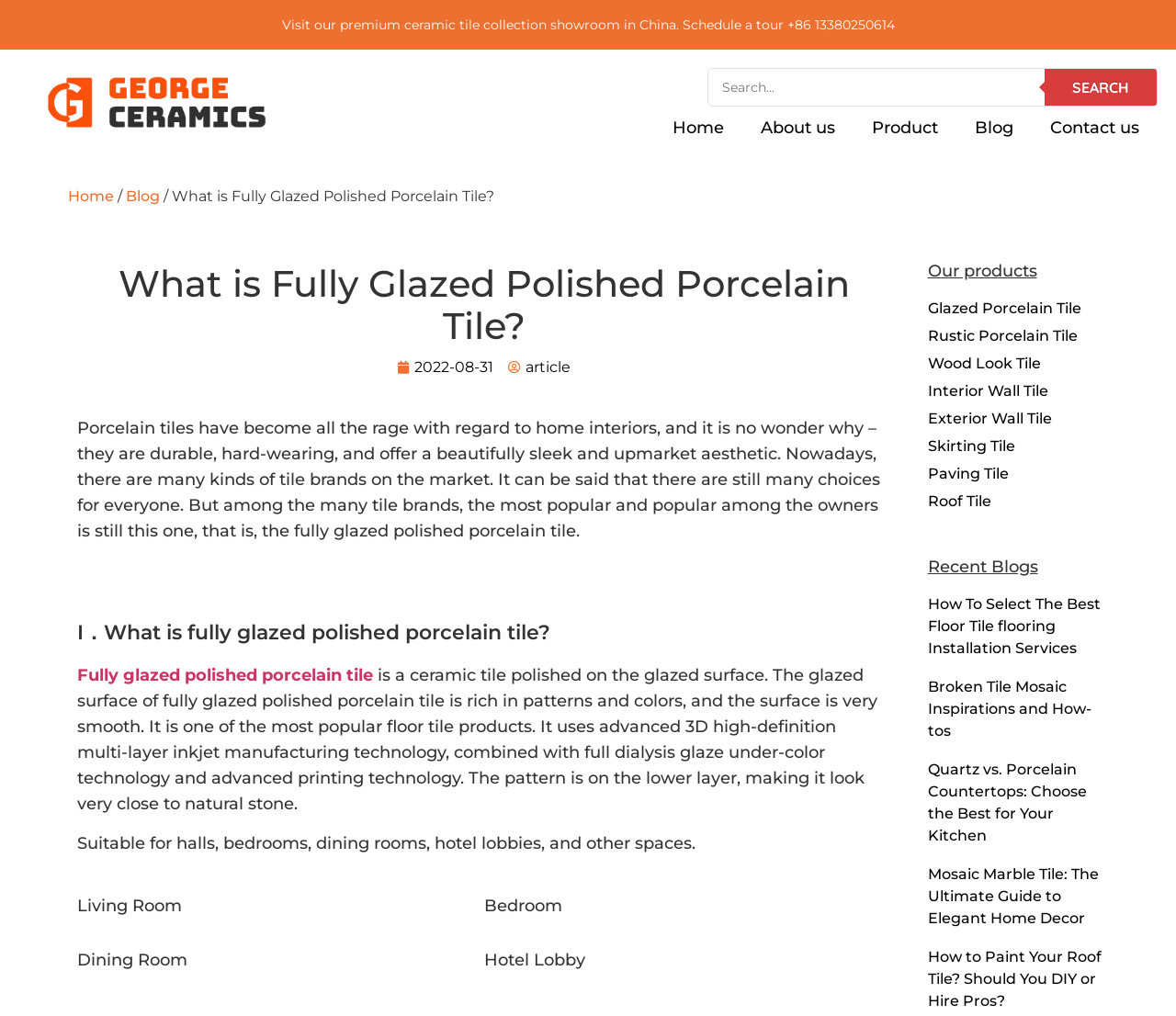Using a single word or phrase, answer the following question: 
How many types of porcelain tile are mentioned on this webpage?

Three